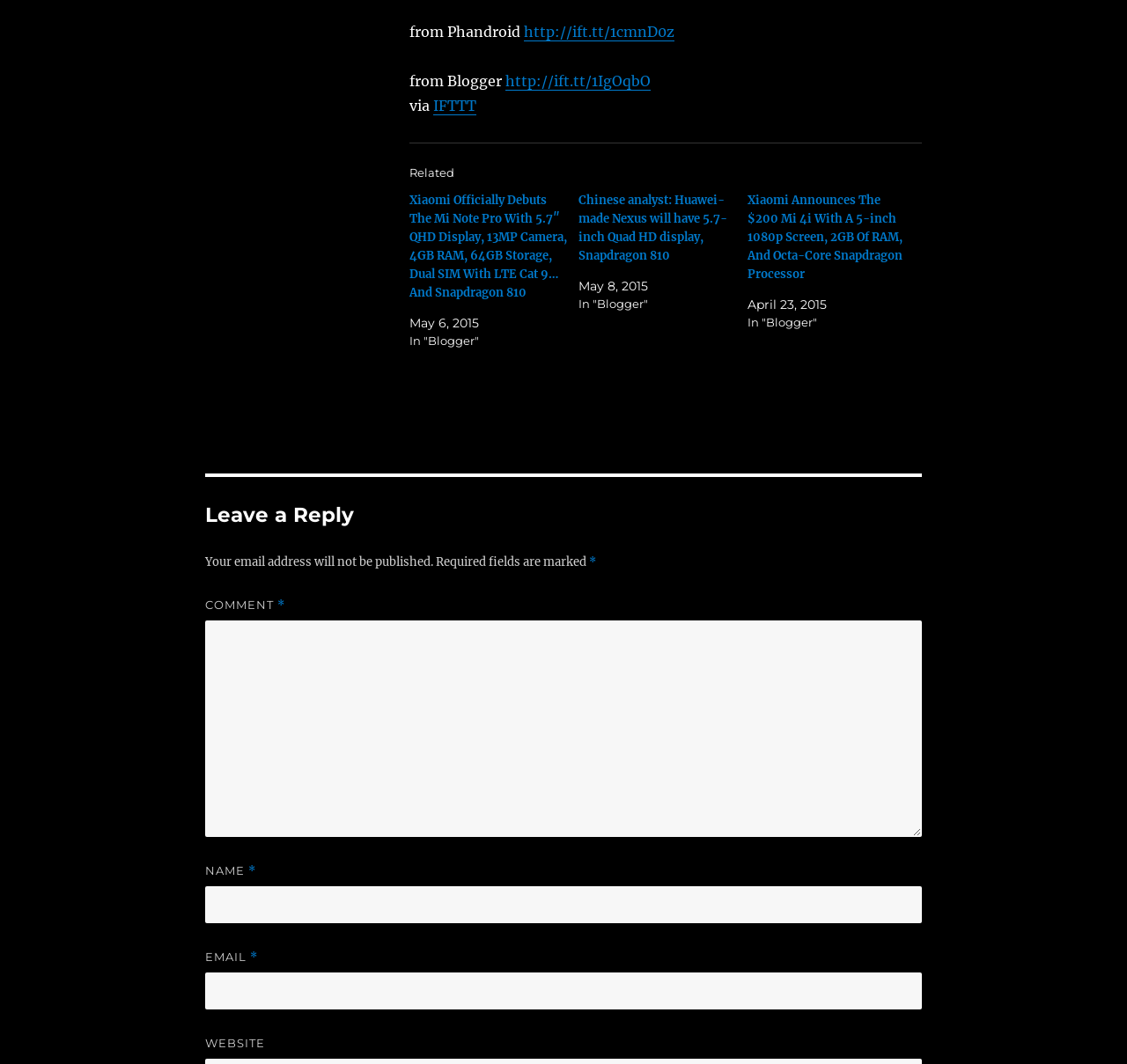Find the bounding box coordinates of the element to click in order to complete the given instruction: "Enter your name."

[0.182, 0.833, 0.818, 0.867]